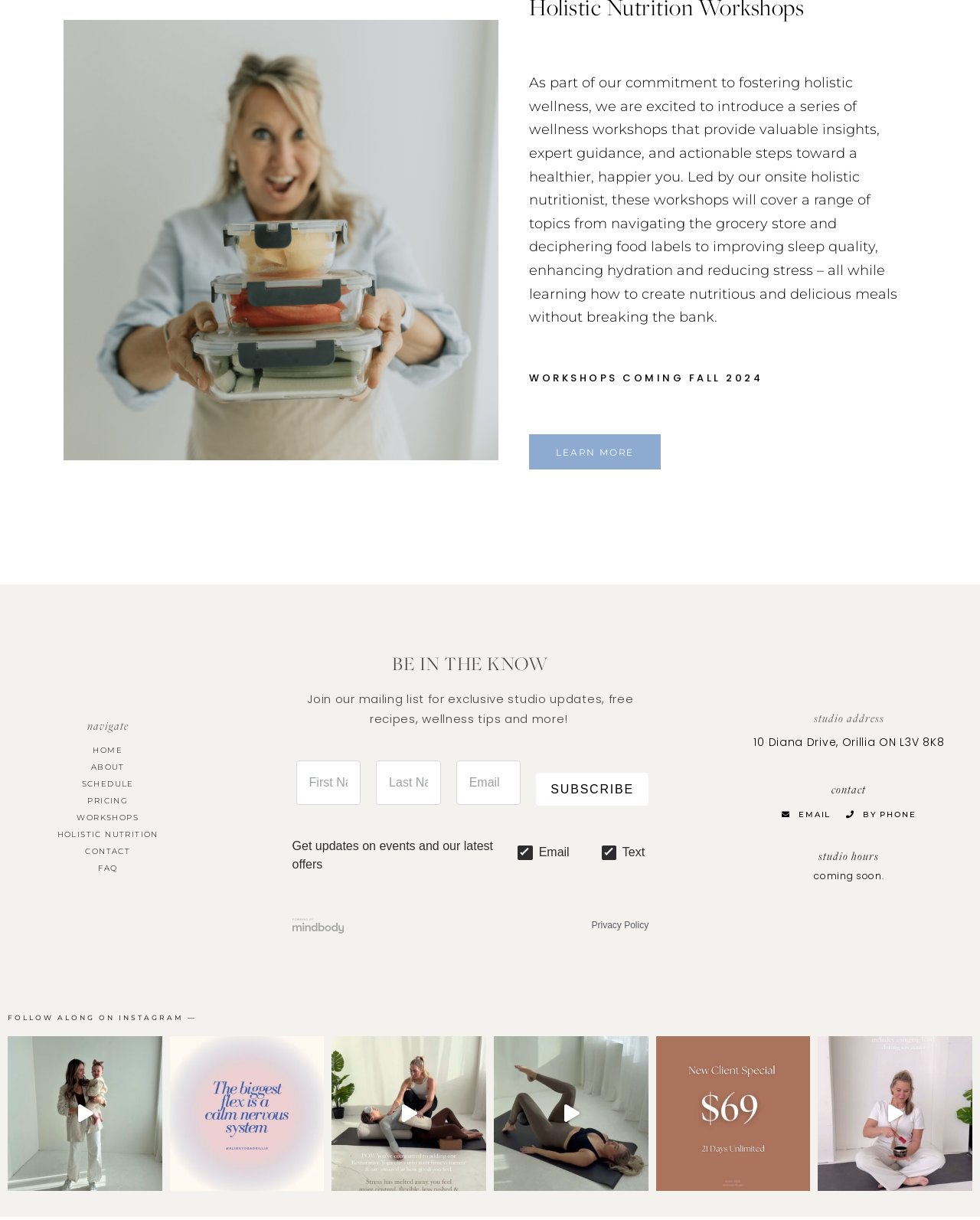Find the bounding box coordinates of the clickable area required to complete the following action: "Subscribe to the newsletter".

[0.547, 0.633, 0.662, 0.661]